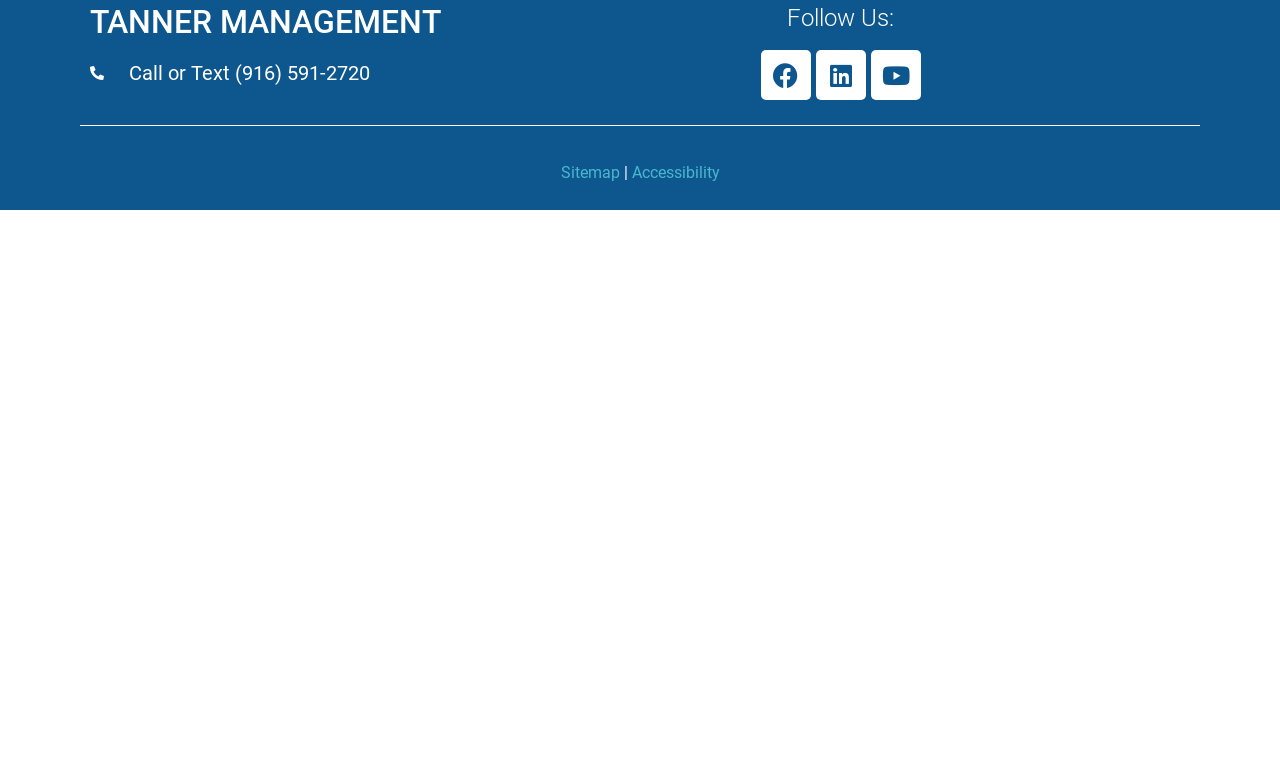Extract the bounding box coordinates of the UI element described by: "Linkedin". The coordinates should include four float numbers ranging from 0 to 1, e.g., [left, top, right, bottom].

[0.637, 0.065, 0.677, 0.129]